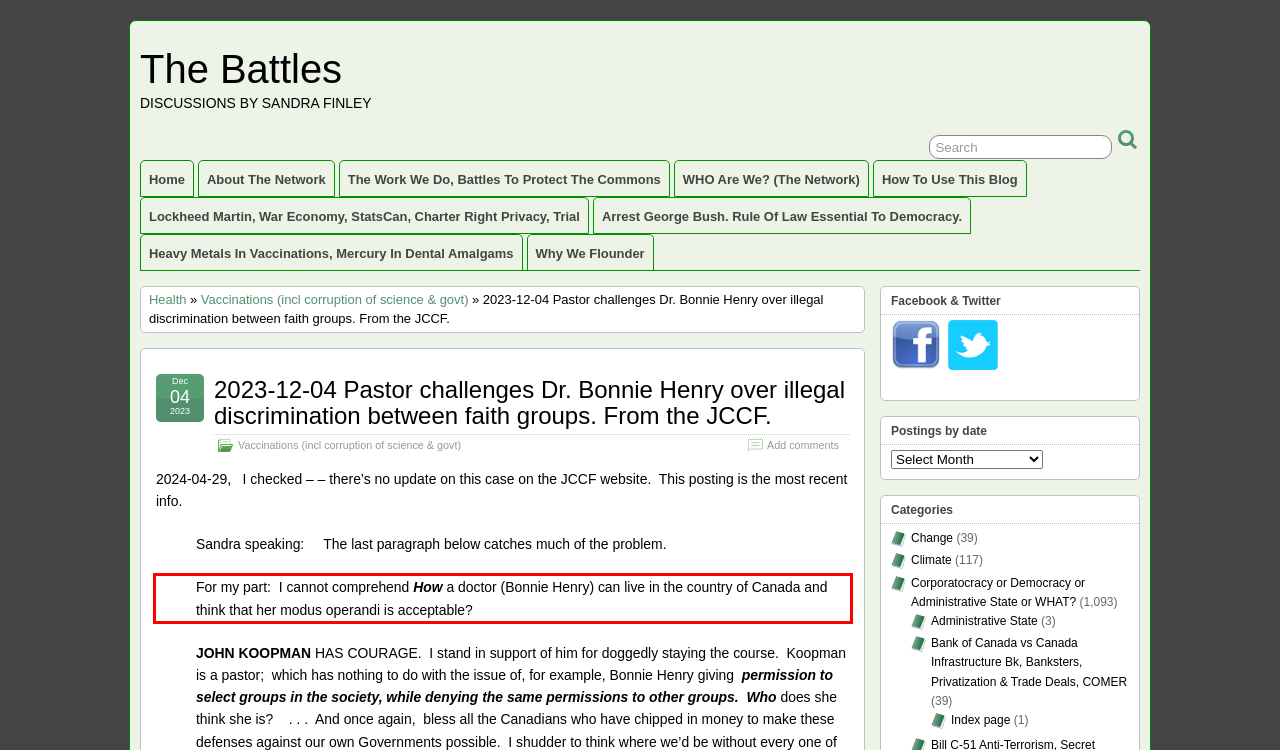Within the provided webpage screenshot, find the red rectangle bounding box and perform OCR to obtain the text content.

For my part: I cannot comprehend How a doctor (Bonnie Henry) can live in the country of Canada and think that her modus operandi is acceptable?